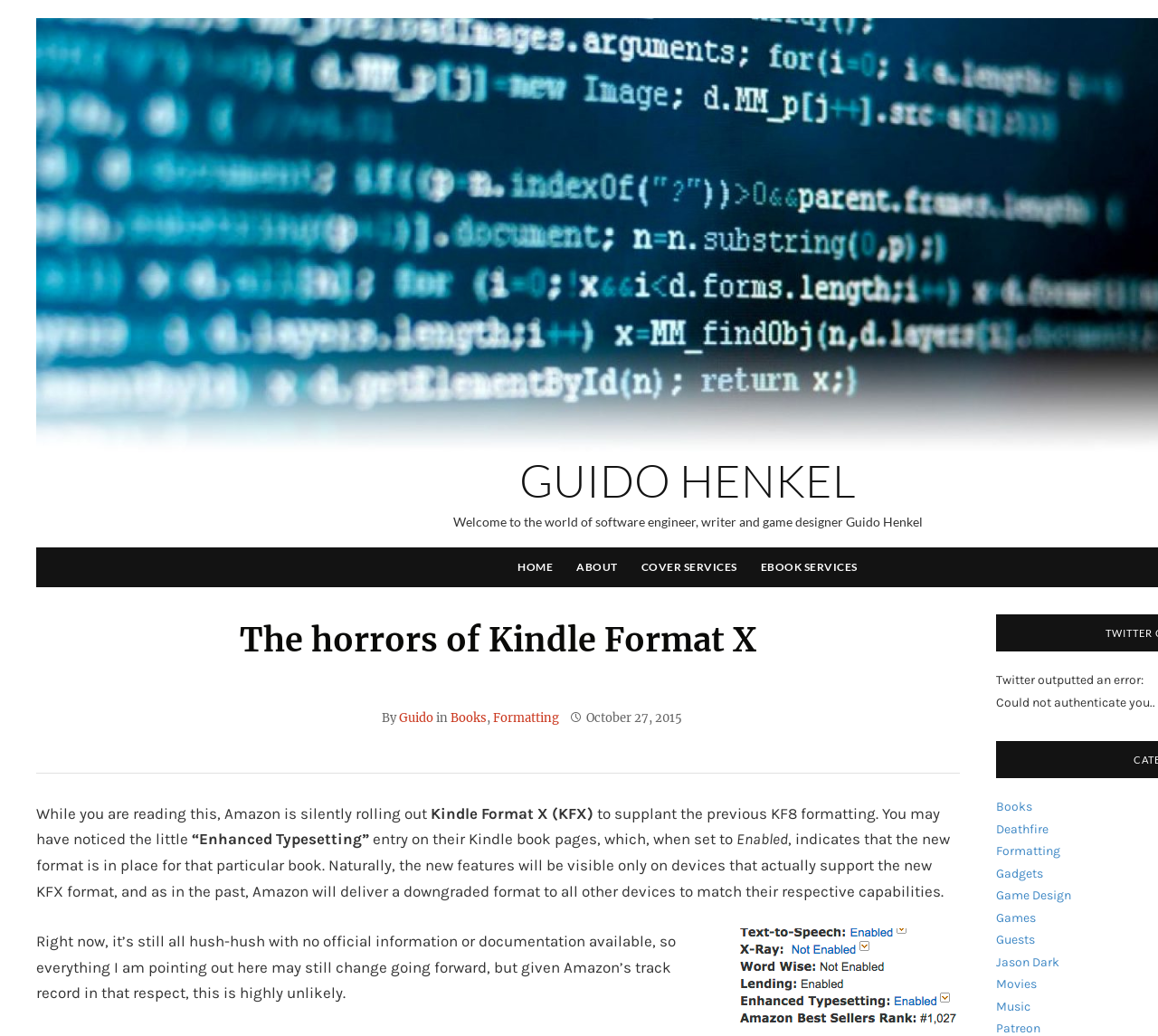Highlight the bounding box coordinates of the element you need to click to perform the following instruction: "Click on the 'EBOOK SERVICES' link."

[0.655, 0.528, 0.742, 0.567]